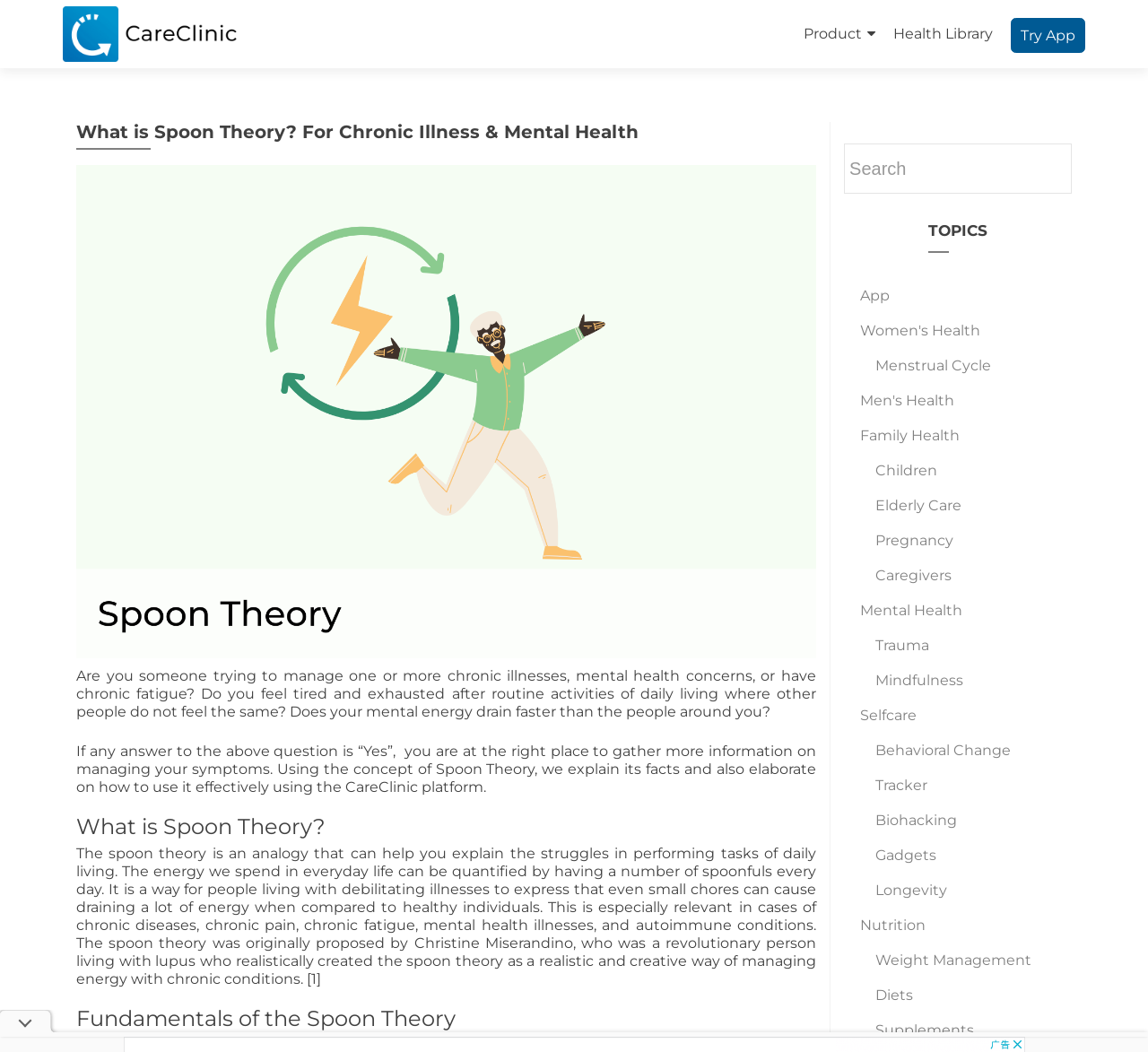Could you provide the bounding box coordinates for the portion of the screen to click to complete this instruction: "Click on the 'Try App' button"?

[0.889, 0.019, 0.937, 0.049]